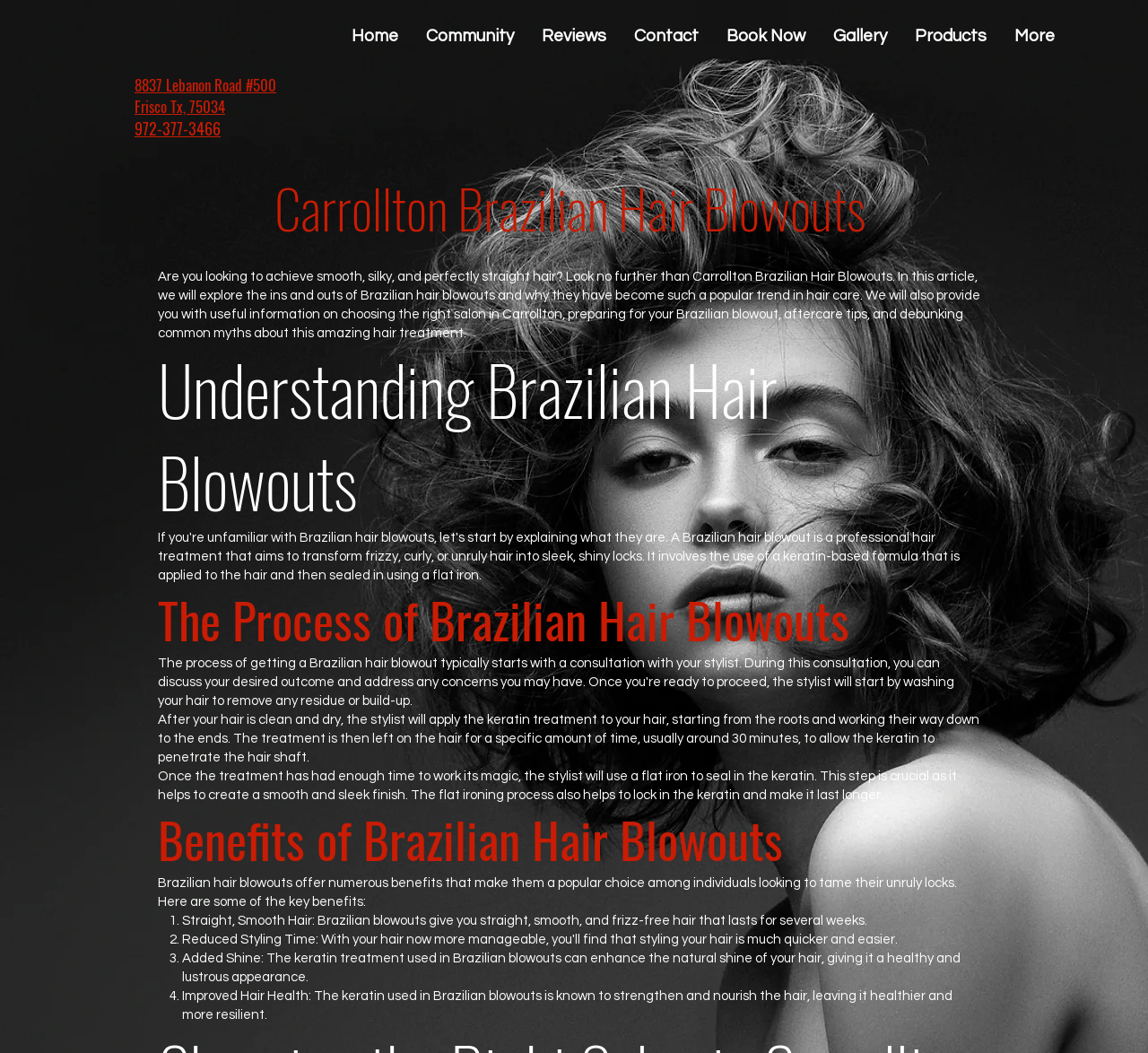What is the phone number of Salon M?
Refer to the image and answer the question using a single word or phrase.

972-377-3466